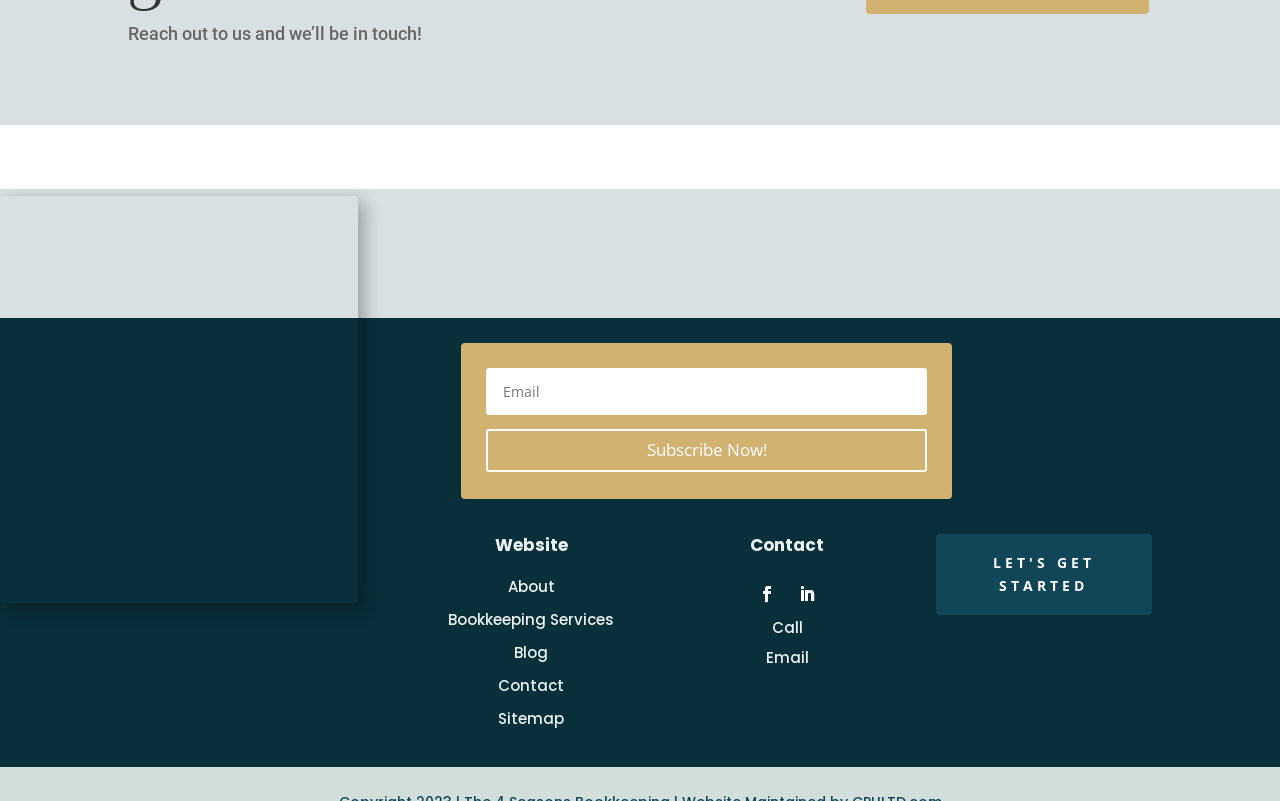Find the bounding box coordinates of the element I should click to carry out the following instruction: "Learn more about the website".

[0.386, 0.665, 0.443, 0.695]